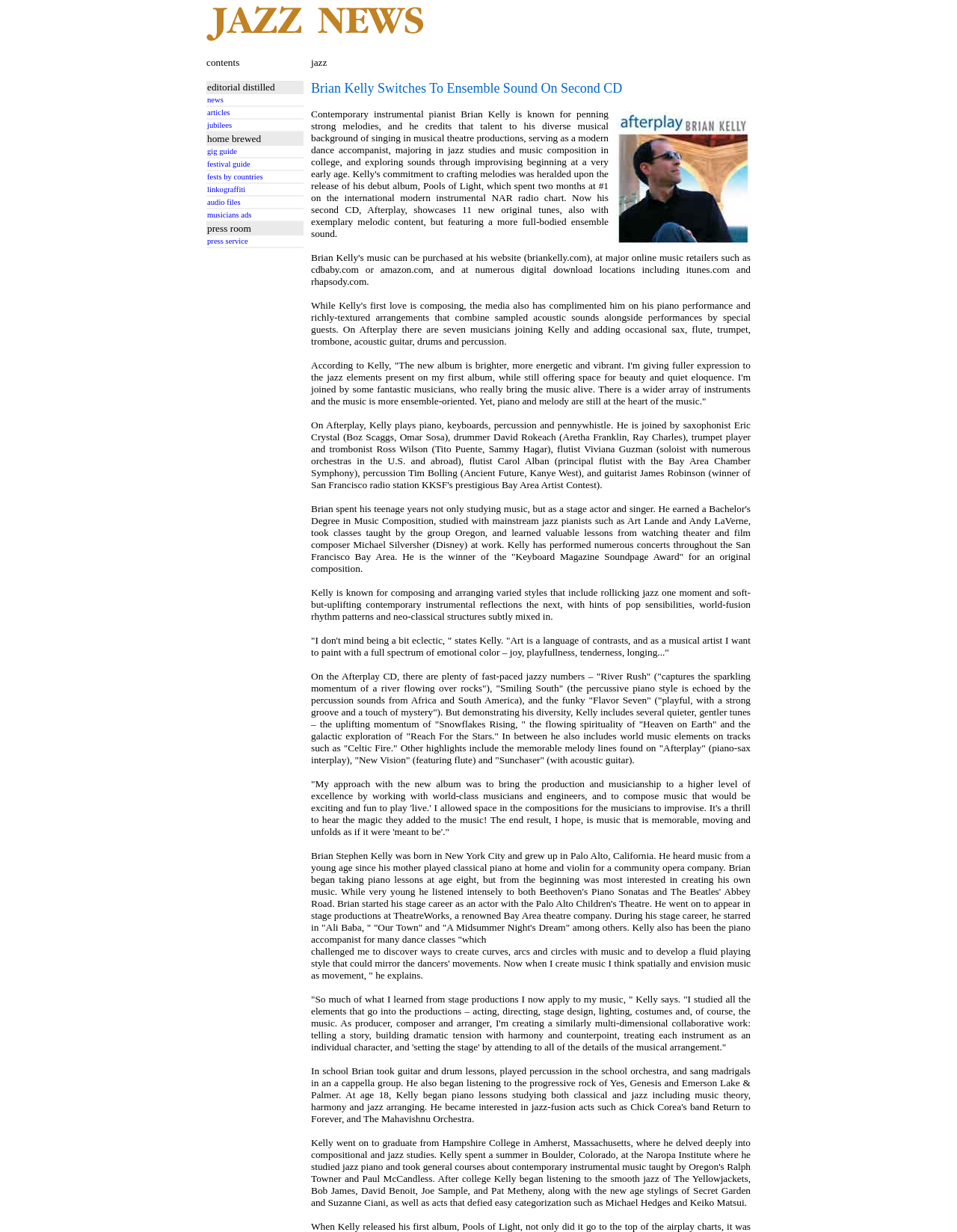Can you identify the bounding box coordinates of the clickable region needed to carry out this instruction: 'click festival guide'? The coordinates should be four float numbers within the range of 0 to 1, stated as [left, top, right, bottom].

[0.216, 0.13, 0.316, 0.137]